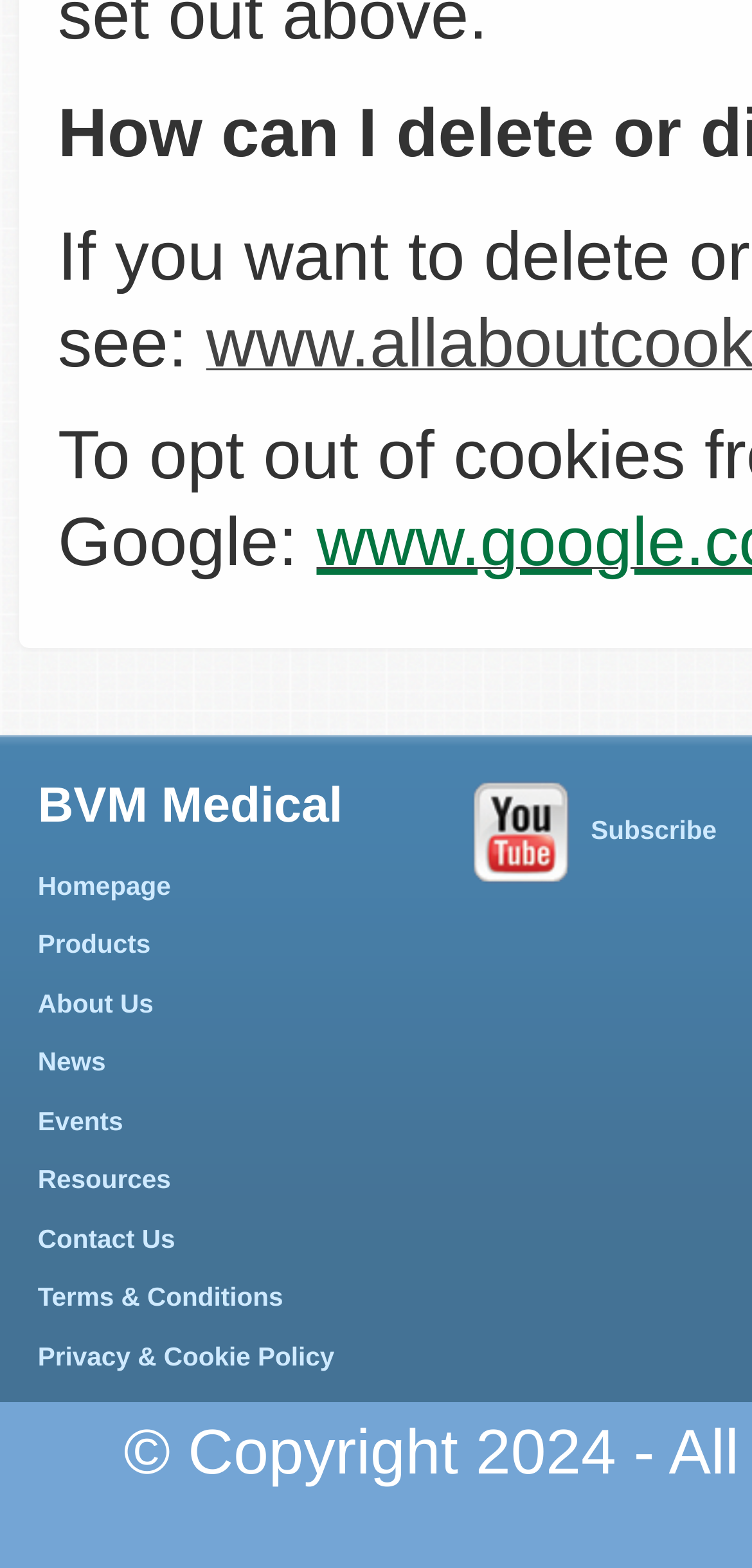What is the last link in the main navigation?
Offer a detailed and full explanation in response to the question.

The last link in the main navigation is 'Terms & Conditions', which is located at the bottom of the left sidebar.